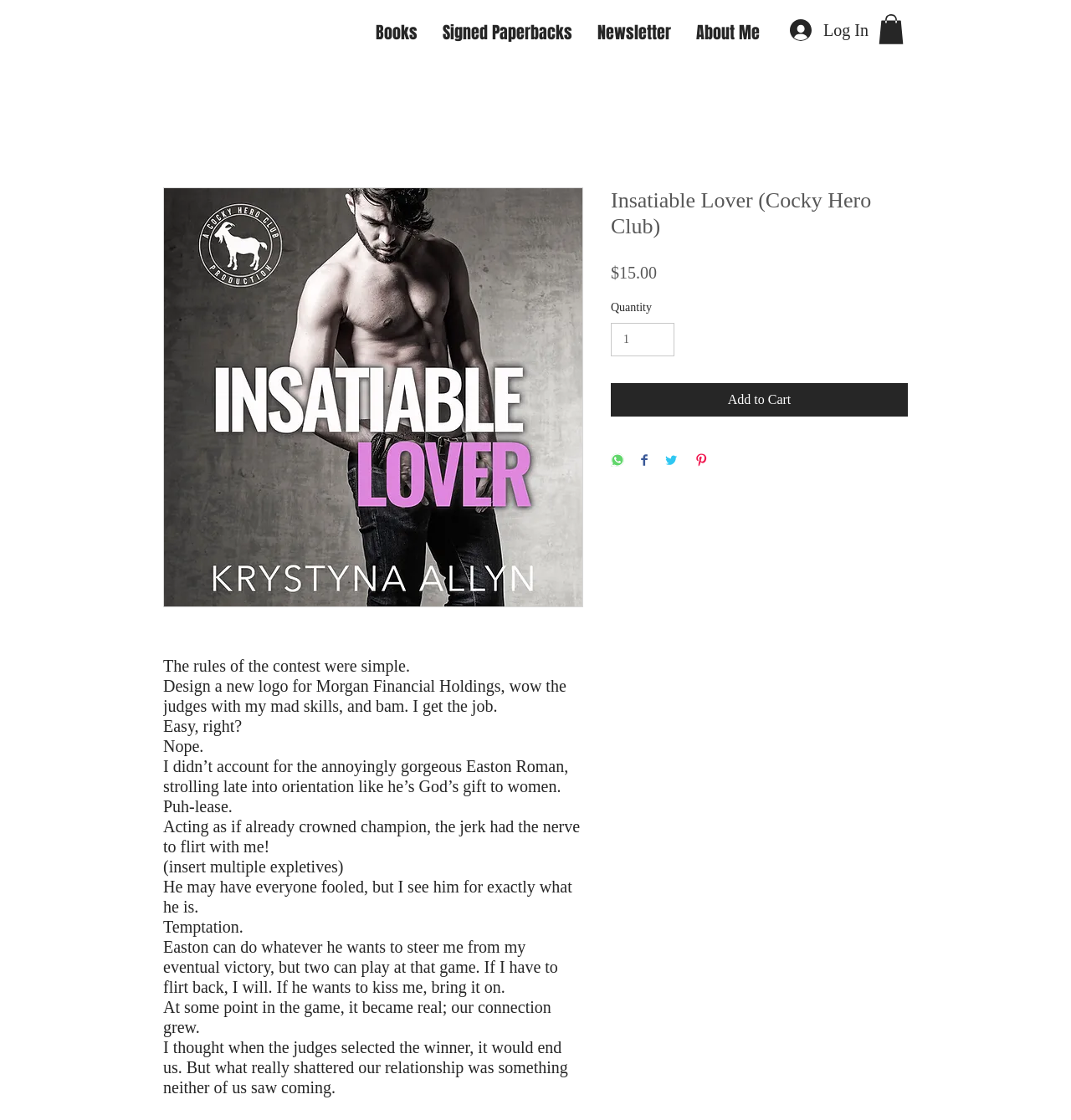What is the minimum quantity of the book that can be added to the cart?
Provide a one-word or short-phrase answer based on the image.

1